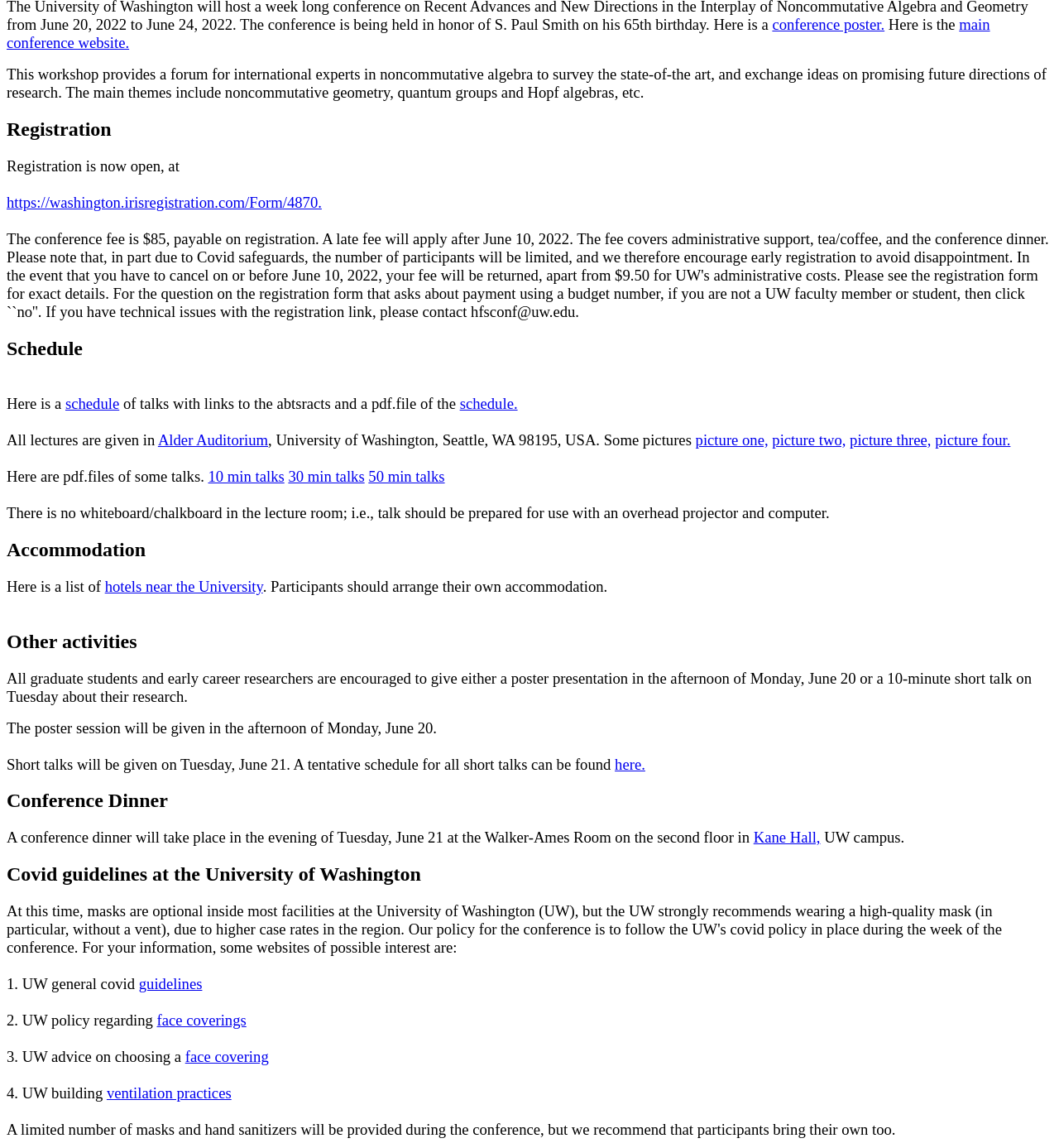What is the theme of the workshop?
With the help of the image, please provide a detailed response to the question.

The theme of the workshop can be inferred from the description provided in the webpage, which mentions 'noncommutative geometry, quantum groups and Hopf algebras, etc.' as the main themes.